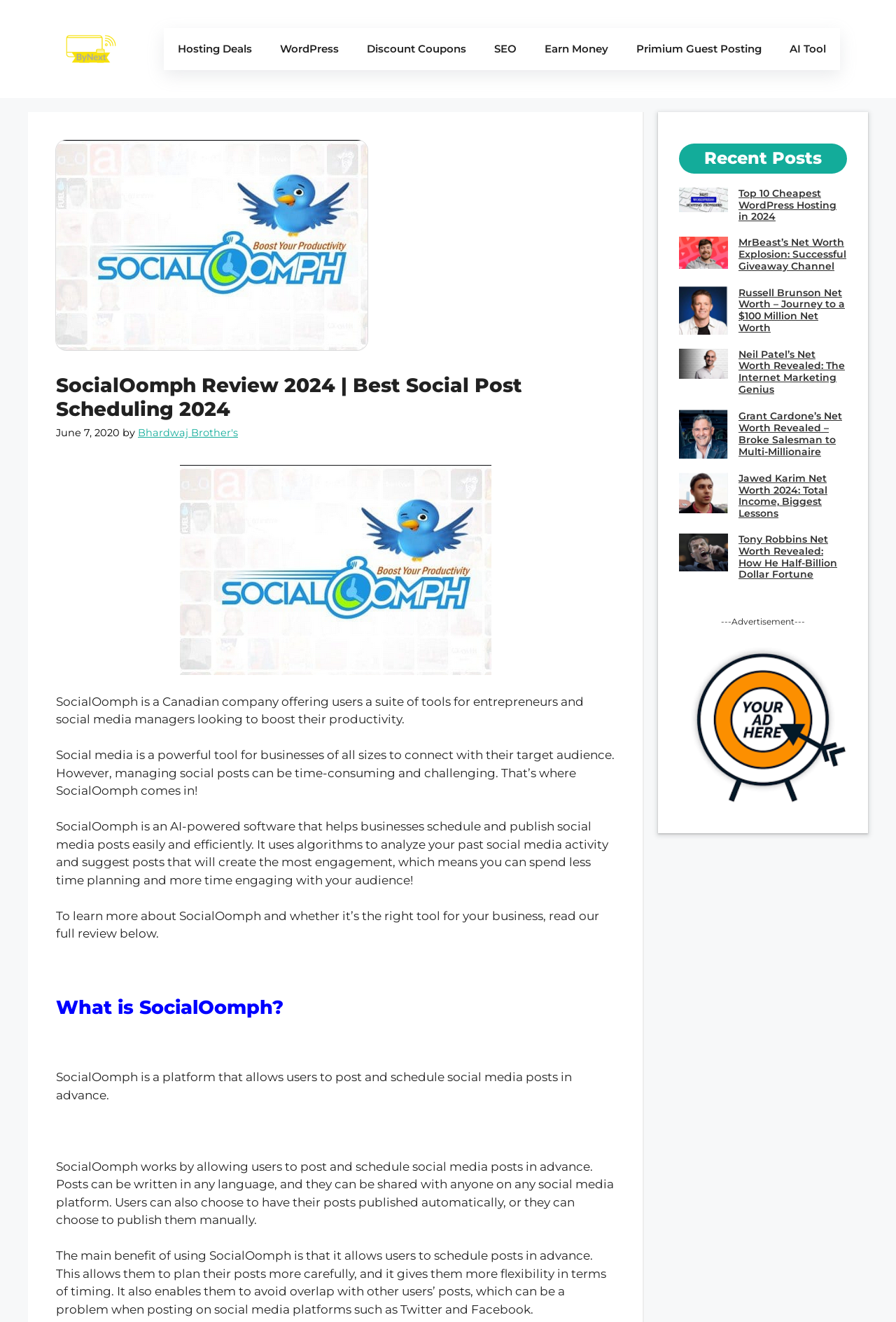How many recent posts are listed on the webpage?
Analyze the image and deliver a detailed answer to the question.

By examining the webpage content, I can see that there are 5 recent posts listed under the 'Recent Posts' heading, each with a figure and a link to the post.